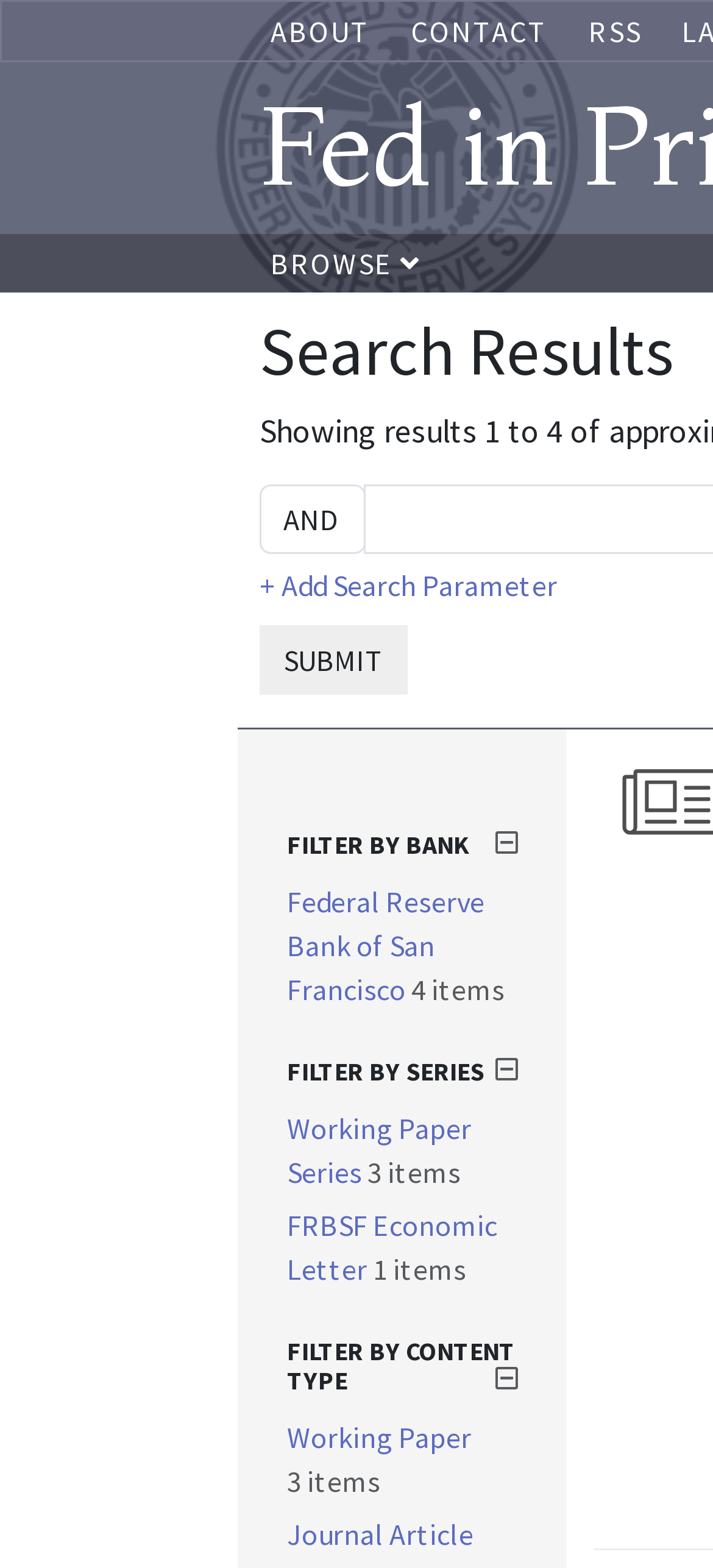Provide the bounding box coordinates for the UI element that is described by this text: "SUBMIT". The coordinates should be in the form of four float numbers between 0 and 1: [left, top, right, bottom].

[0.364, 0.399, 0.572, 0.443]